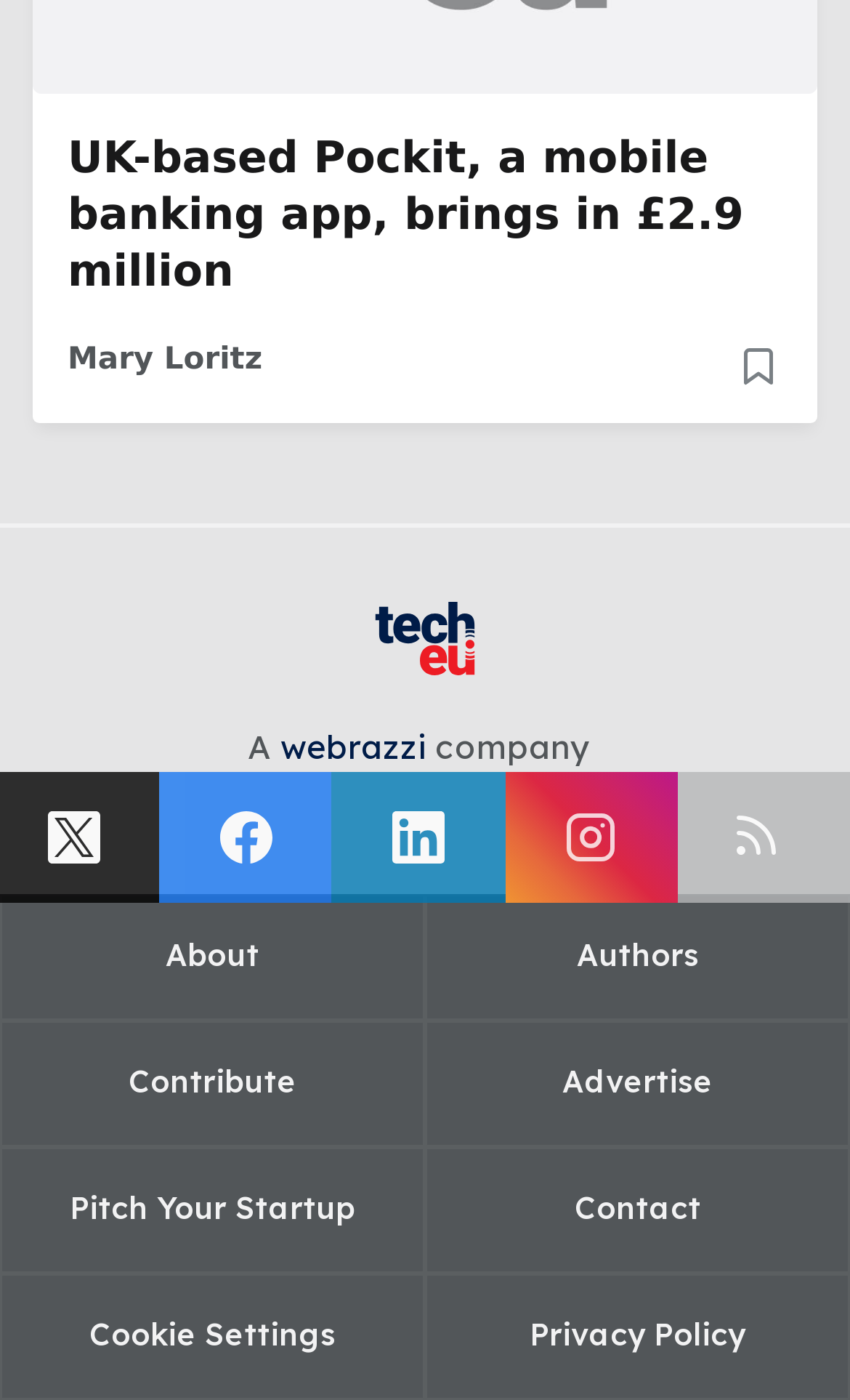How many social media links are present on the webpage?
Based on the visual, give a brief answer using one word or a short phrase.

5